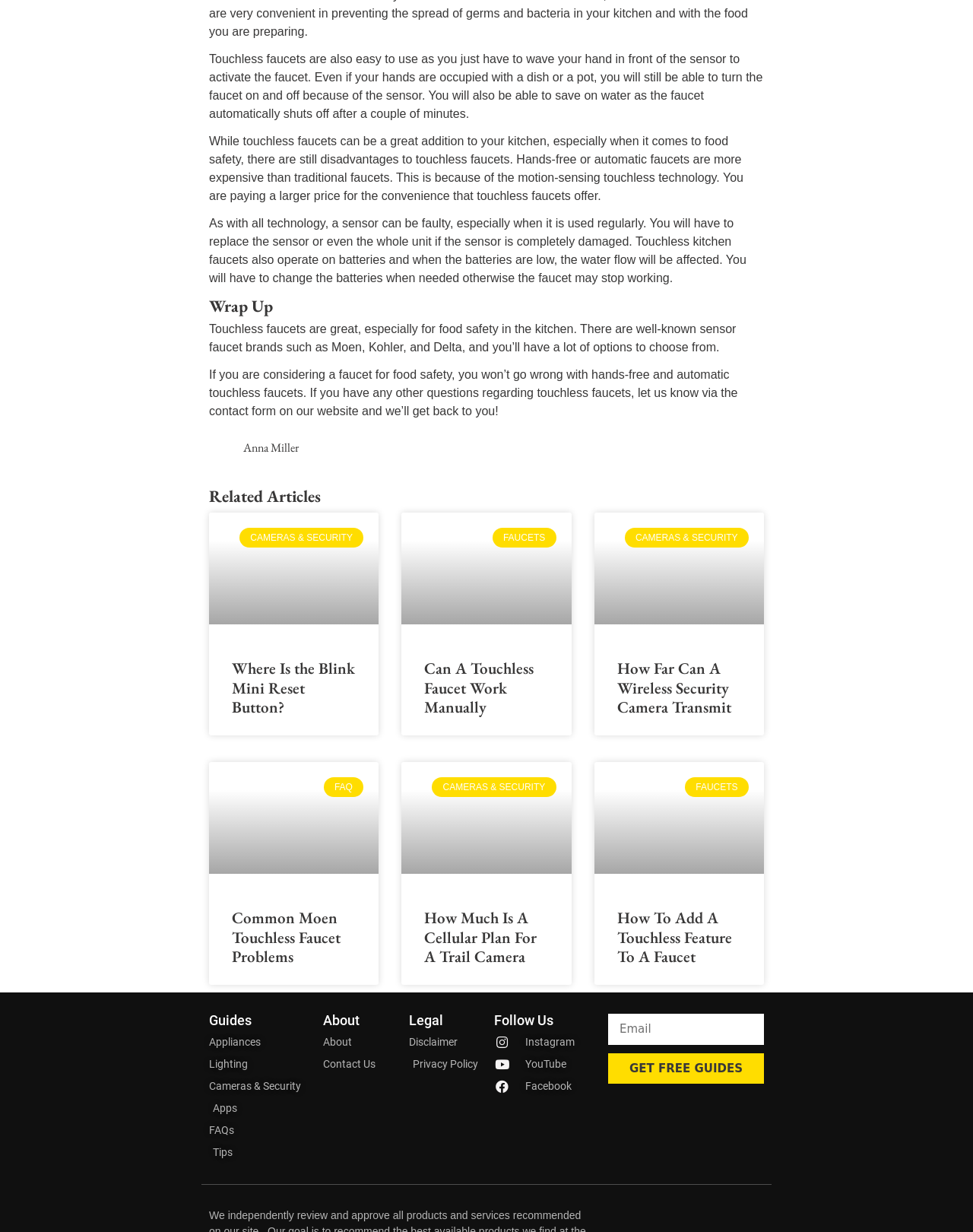Answer this question using a single word or a brief phrase:
Who is the author of the article?

Anna Miller